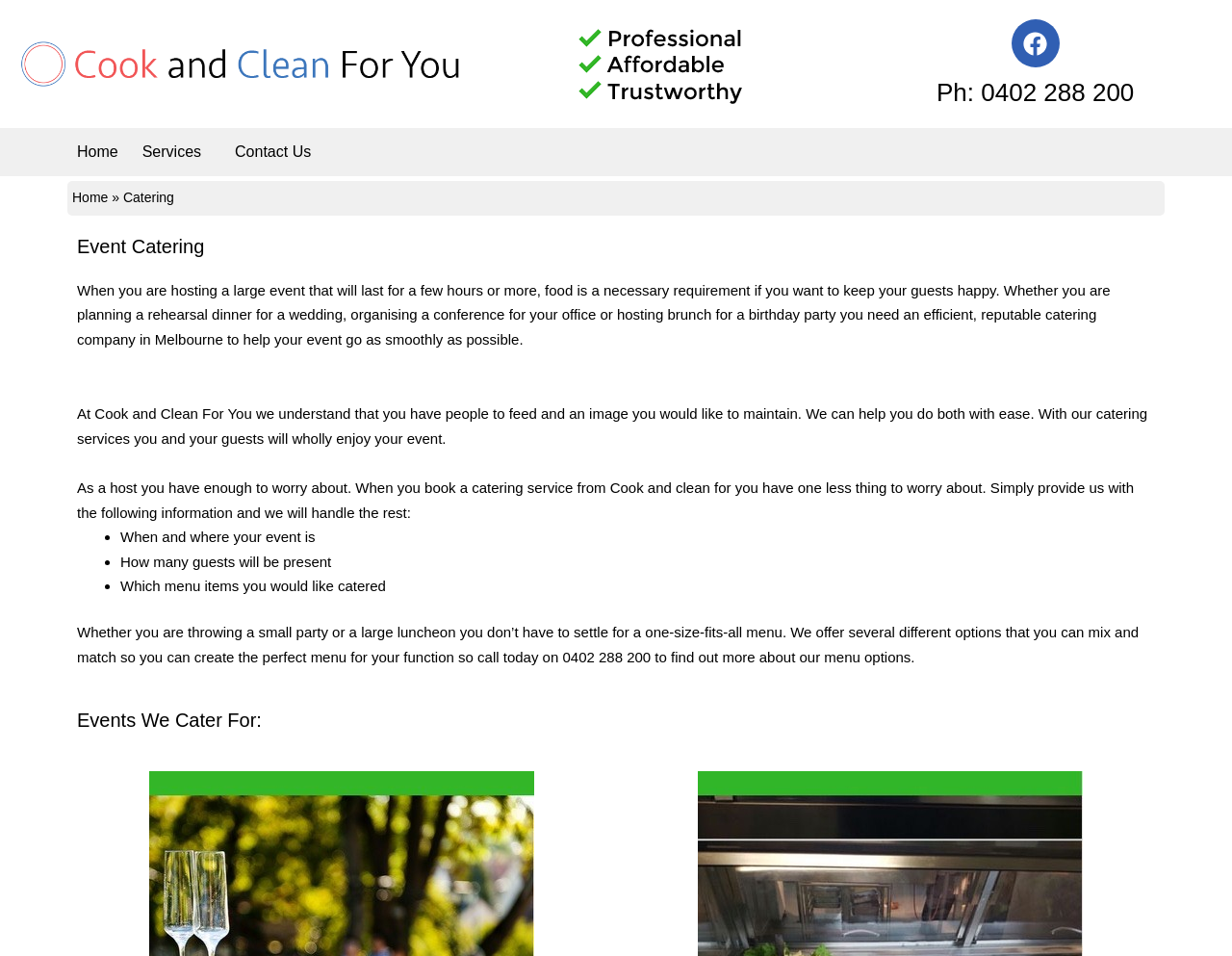What information is required to book a catering service?
Please answer the question as detailed as possible.

I found this information by reading the text that says 'Simply provide us with the following information and we will handle the rest: ...'. The list that follows mentions details such as when and where the event is, how many guests will be present, and which menu items are desired.